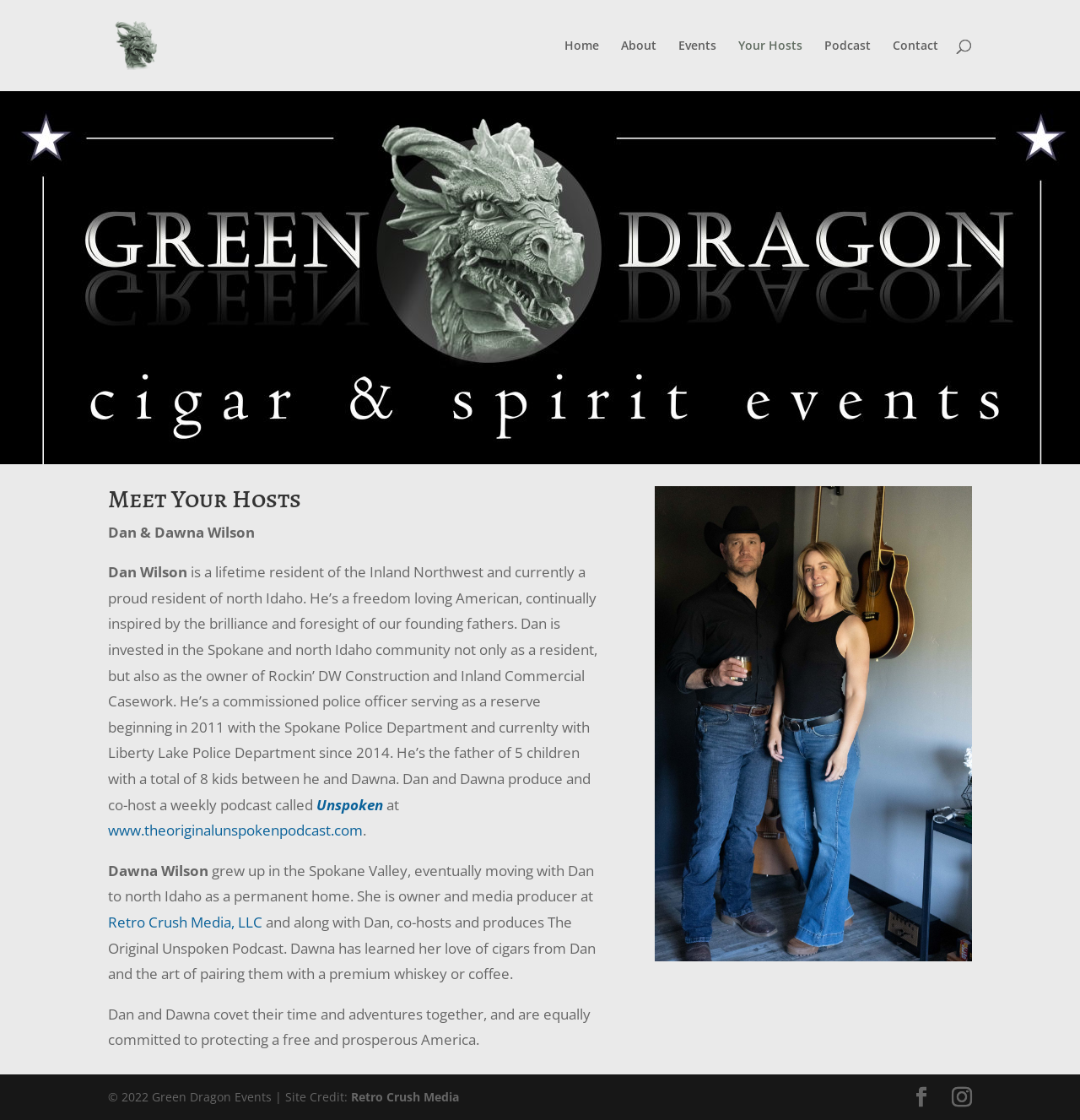Give a complete and precise description of the webpage's appearance.

The webpage is about Green Dragon Events, specifically featuring the hosts, Dan and Dawna Wilson. At the top, there is a logo of Green Dragon Events, accompanied by a link to the website. Below the logo, there is a navigation menu with links to different sections of the website, including Home, About, Events, Your Hosts, Podcast, and Contact.

The main content of the page is an article about the hosts, Dan and Dawna Wilson. The article is divided into two sections, one for each host. The section for Dan Wilson features a heading "Meet Your Hosts" and a brief bio that describes his background, interests, and accomplishments. The bio is accompanied by a link to their podcast, Unspoken. The section for Dawna Wilson also features a brief bio that describes her background, interests, and accomplishments, including her role as co-host and producer of The Original Unspoken Podcast.

To the right of the article, there is a large image that spans almost the entire height of the page. At the bottom of the page, there are social media links and a copyright notice that credits Retro Crush Media for the website design.

Throughout the page, there are several images, including a search bar at the top and a few icons at the bottom. The overall layout is clean and easy to navigate, with clear headings and concise text.